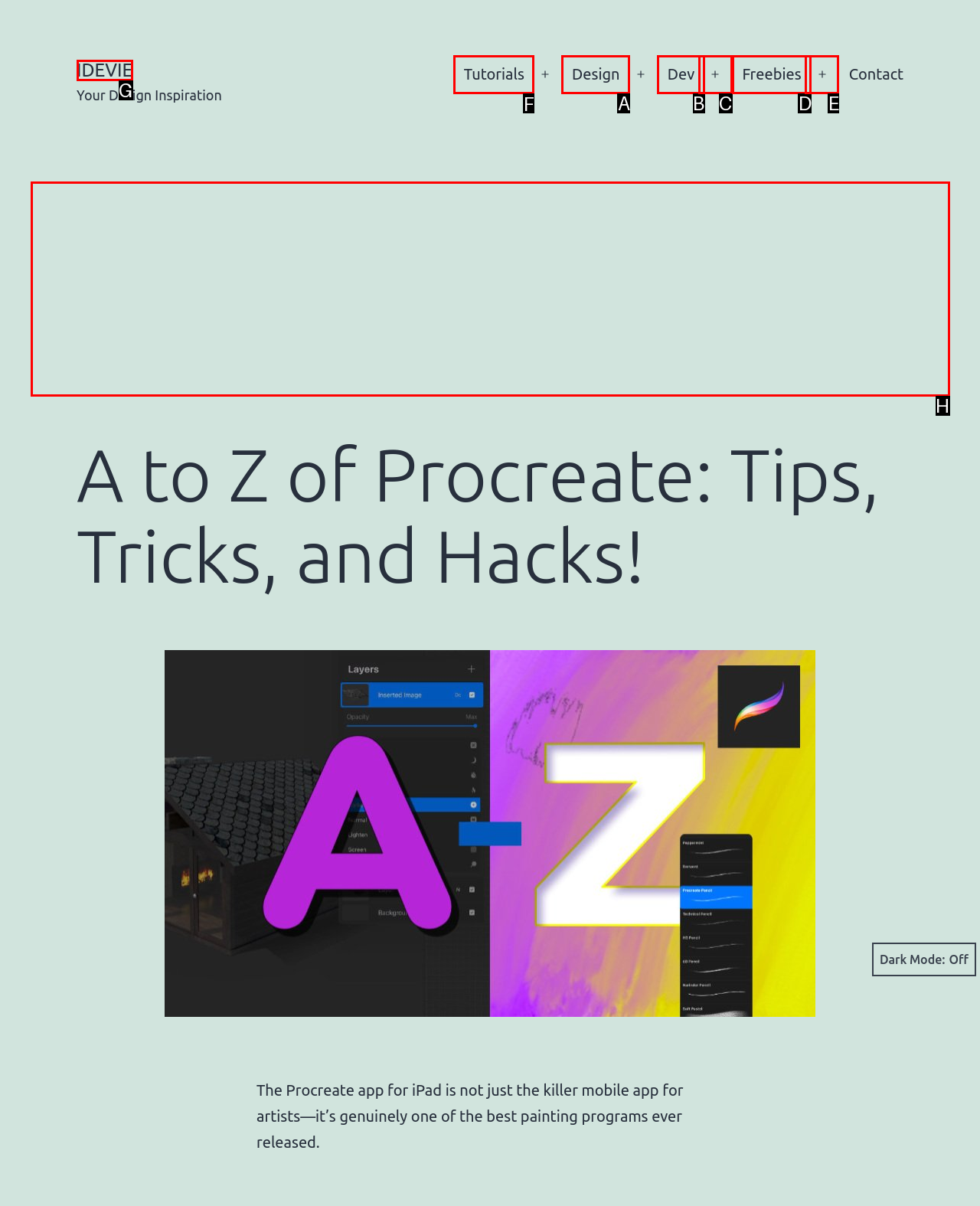Identify the correct option to click in order to complete this task: Open the Tutorials menu
Answer with the letter of the chosen option directly.

F